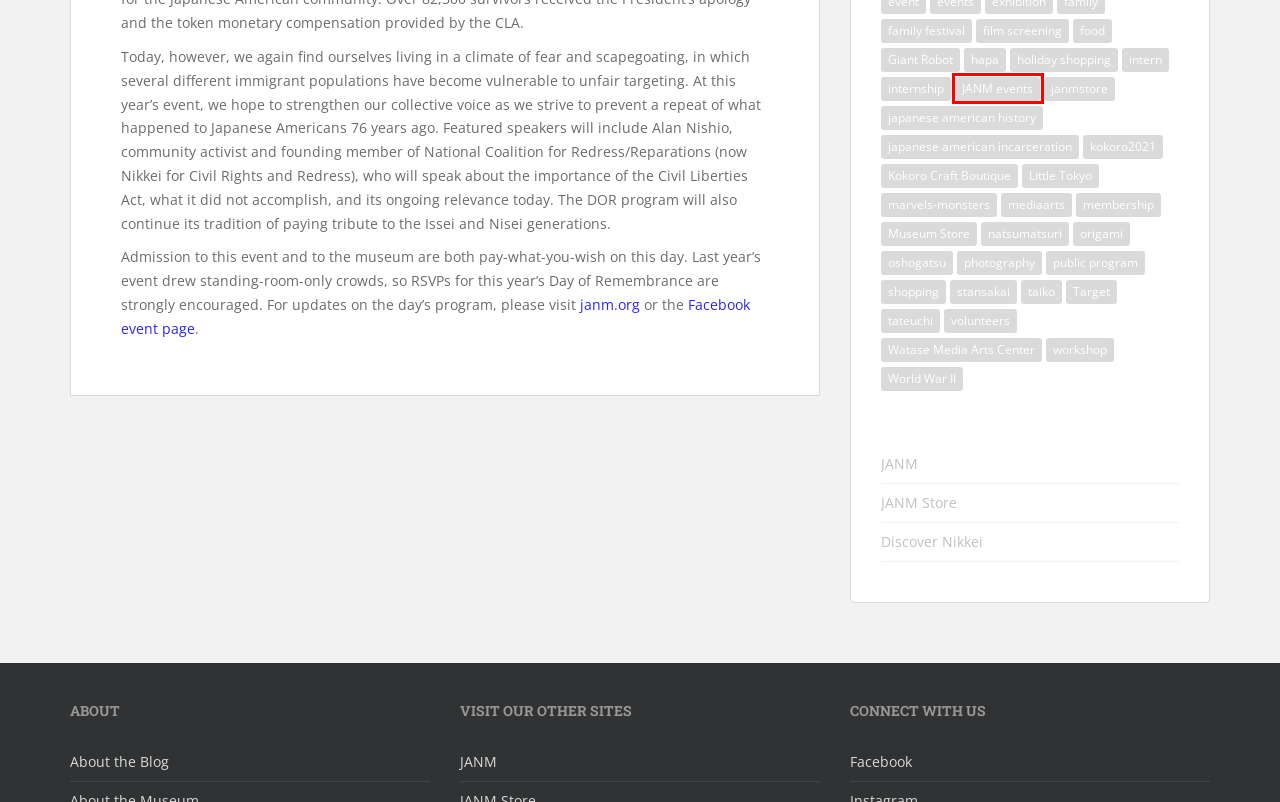Consider the screenshot of a webpage with a red bounding box around an element. Select the webpage description that best corresponds to the new page after clicking the element inside the red bounding box. Here are the candidates:
A. photography - FIRST & CENTRAL: The JANM Blog
B. oshogatsu - FIRST & CENTRAL: The JANM Blog
C. Museum Store - FIRST & CENTRAL: The JANM Blog
D. Giant Robot - FIRST & CENTRAL: The JANM Blog
E. mediaarts - FIRST & CENTRAL: The JANM Blog
F. holiday shopping - FIRST & CENTRAL: The JANM Blog
G. World War II - FIRST & CENTRAL: The JANM Blog
H. JANM events - FIRST & CENTRAL: The JANM Blog

H